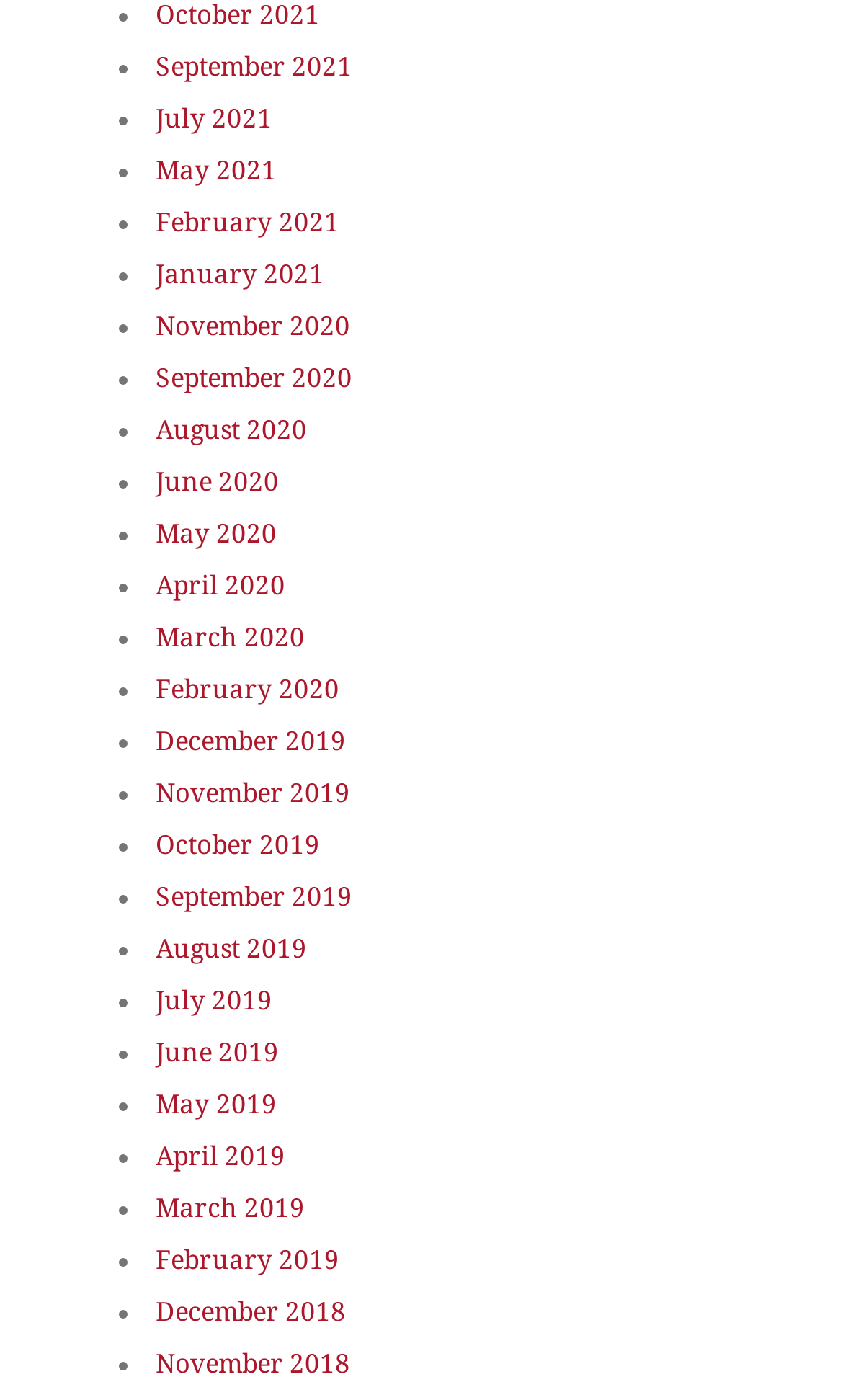Please locate the UI element described by "August 2019" and provide its bounding box coordinates.

[0.185, 0.667, 0.364, 0.689]